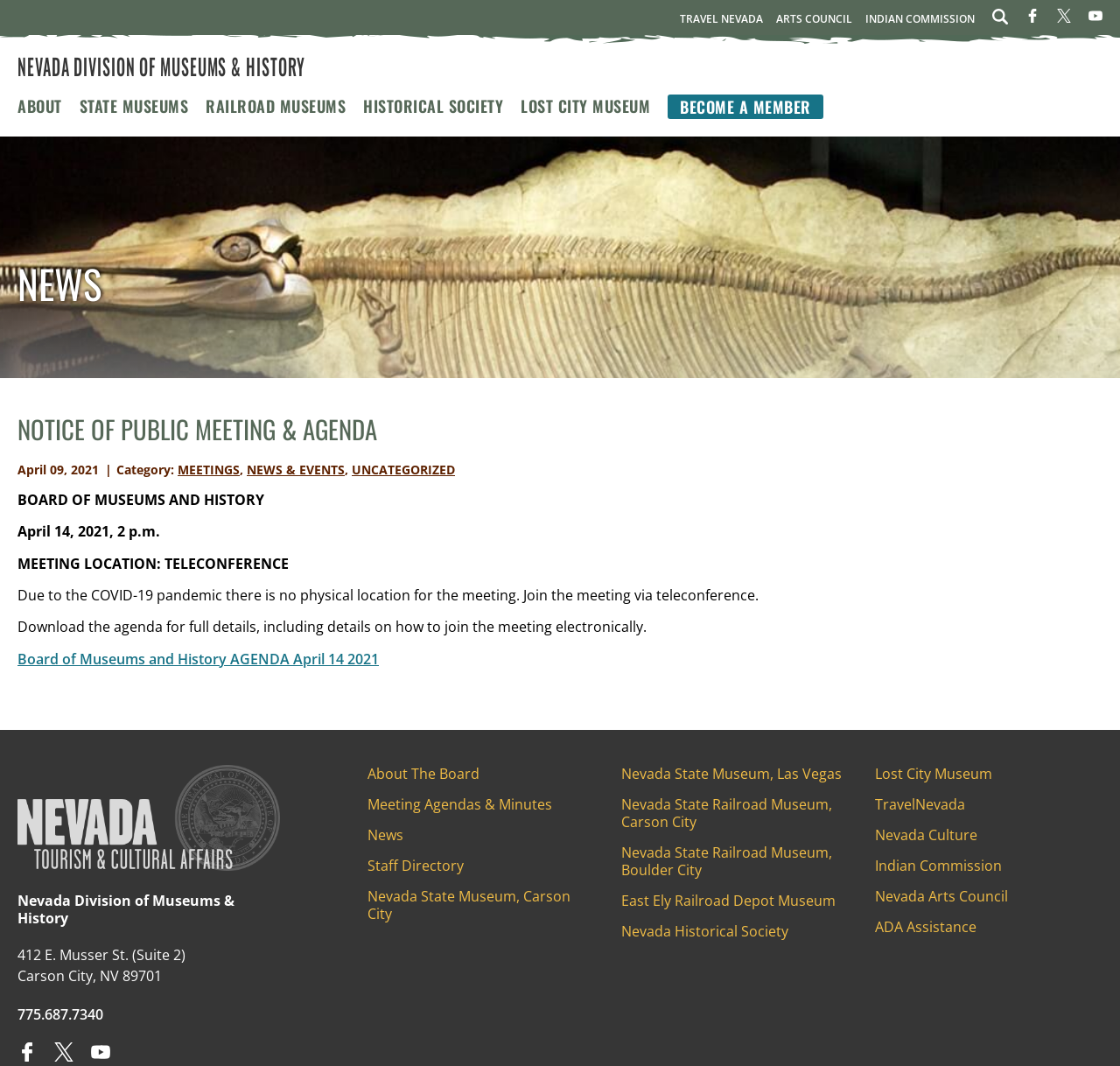Generate the text content of the main heading of the webpage.

NOTICE OF PUBLIC MEETING & AGENDA